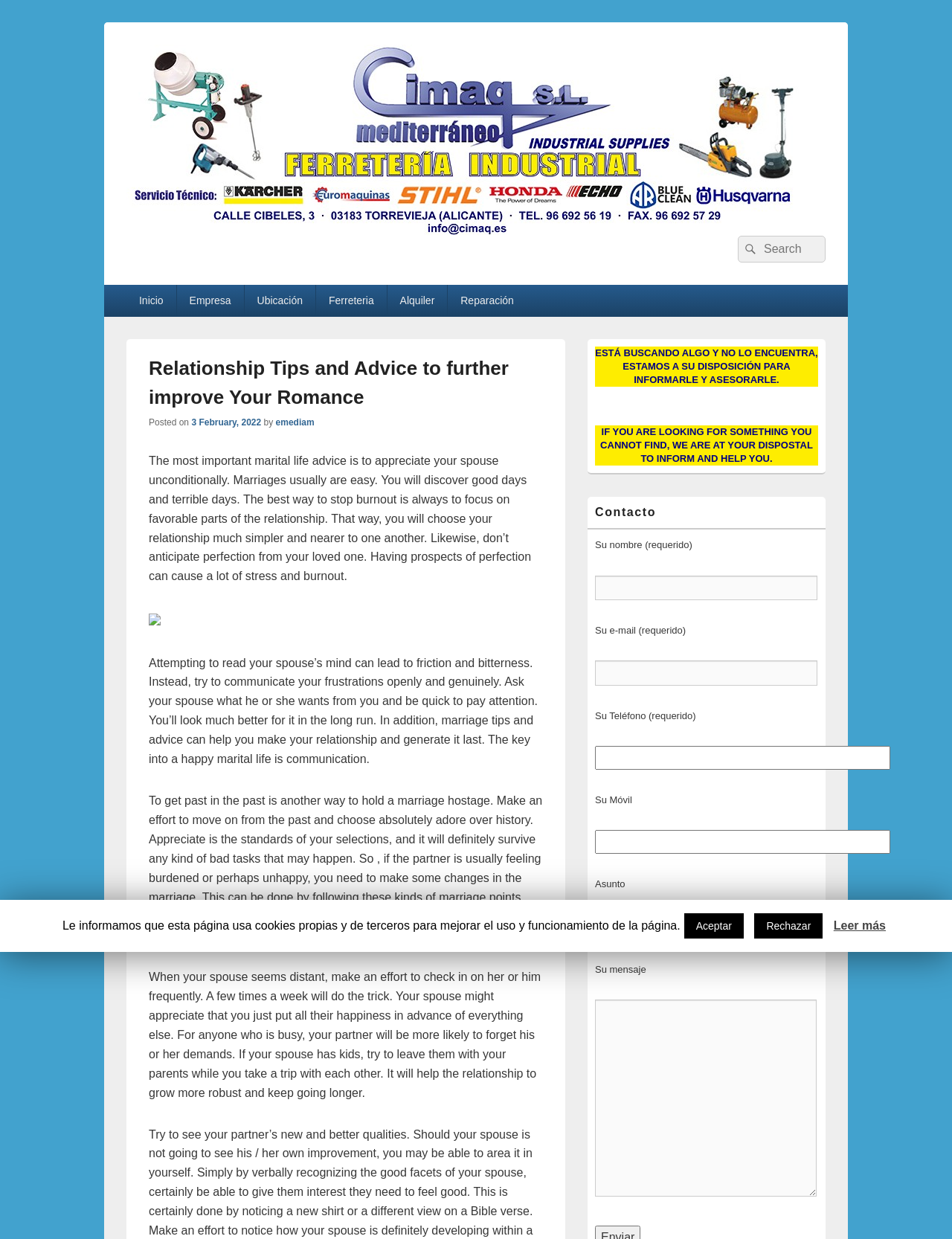Specify the bounding box coordinates of the element's region that should be clicked to achieve the following instruction: "Search for something". The bounding box coordinates consist of four float numbers between 0 and 1, in the format [left, top, right, bottom].

[0.775, 0.19, 0.867, 0.212]